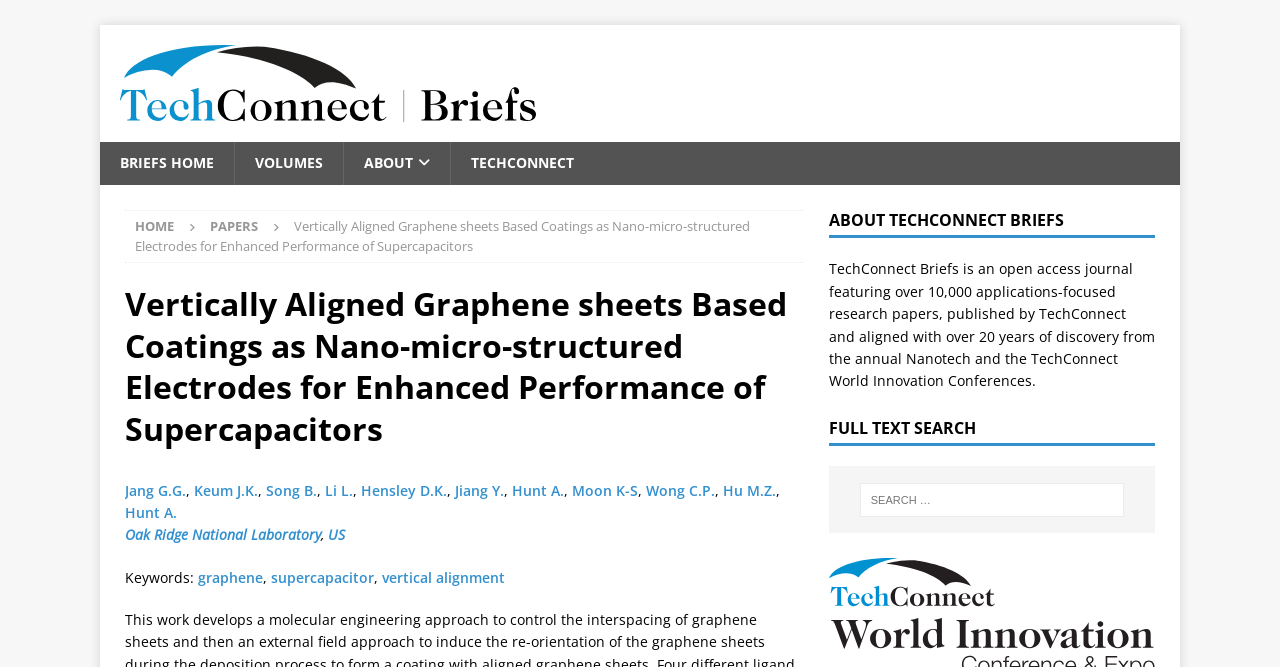Please determine the bounding box coordinates of the element to click in order to execute the following instruction: "Learn about TechConnect". The coordinates should be four float numbers between 0 and 1, specified as [left, top, right, bottom].

[0.352, 0.213, 0.464, 0.277]